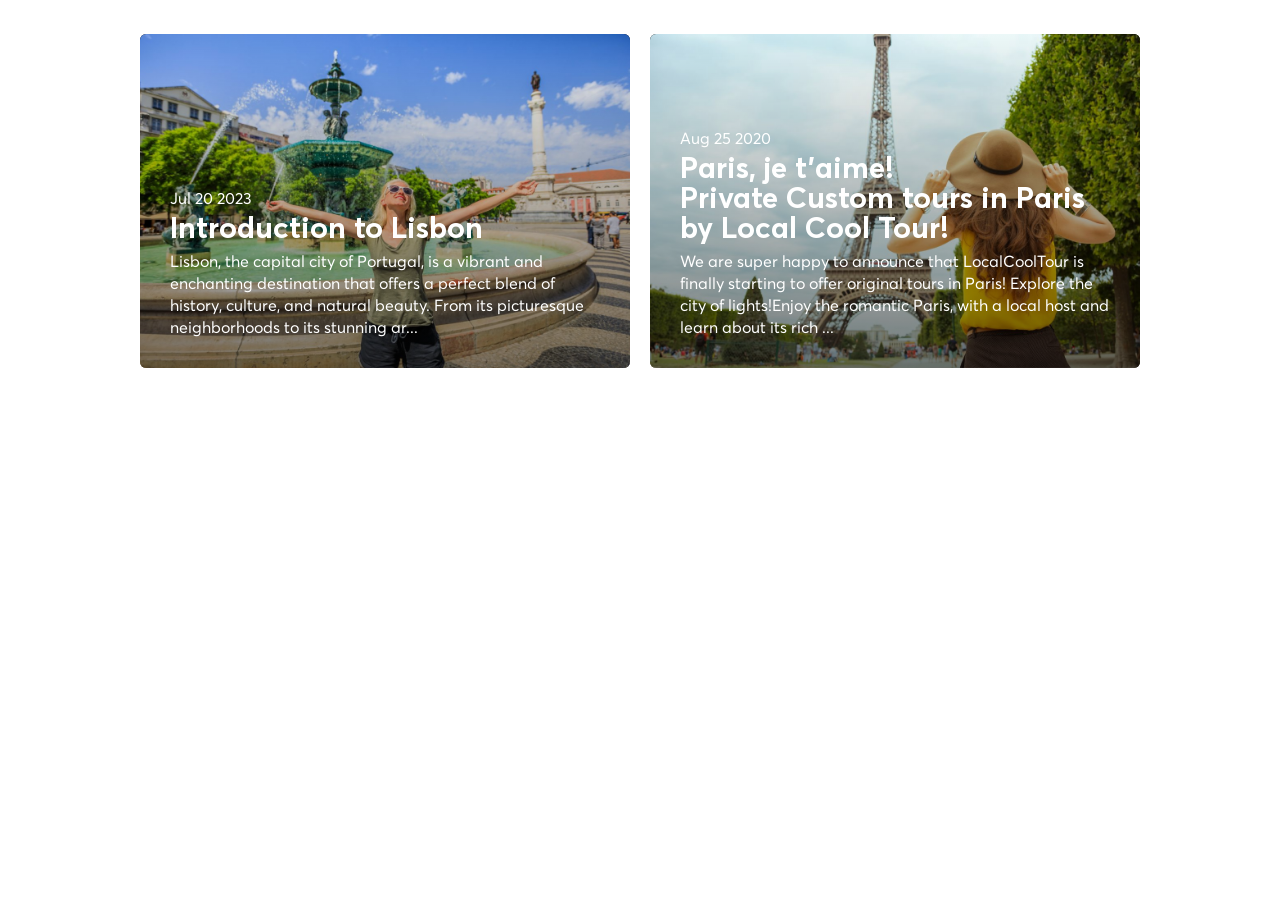What is the name of the tour company?
Carefully analyze the image and provide a thorough answer to the question.

The name of the tour company can be found at the top of the webpage, where it says 'Local Cool Tour' in a static text element.